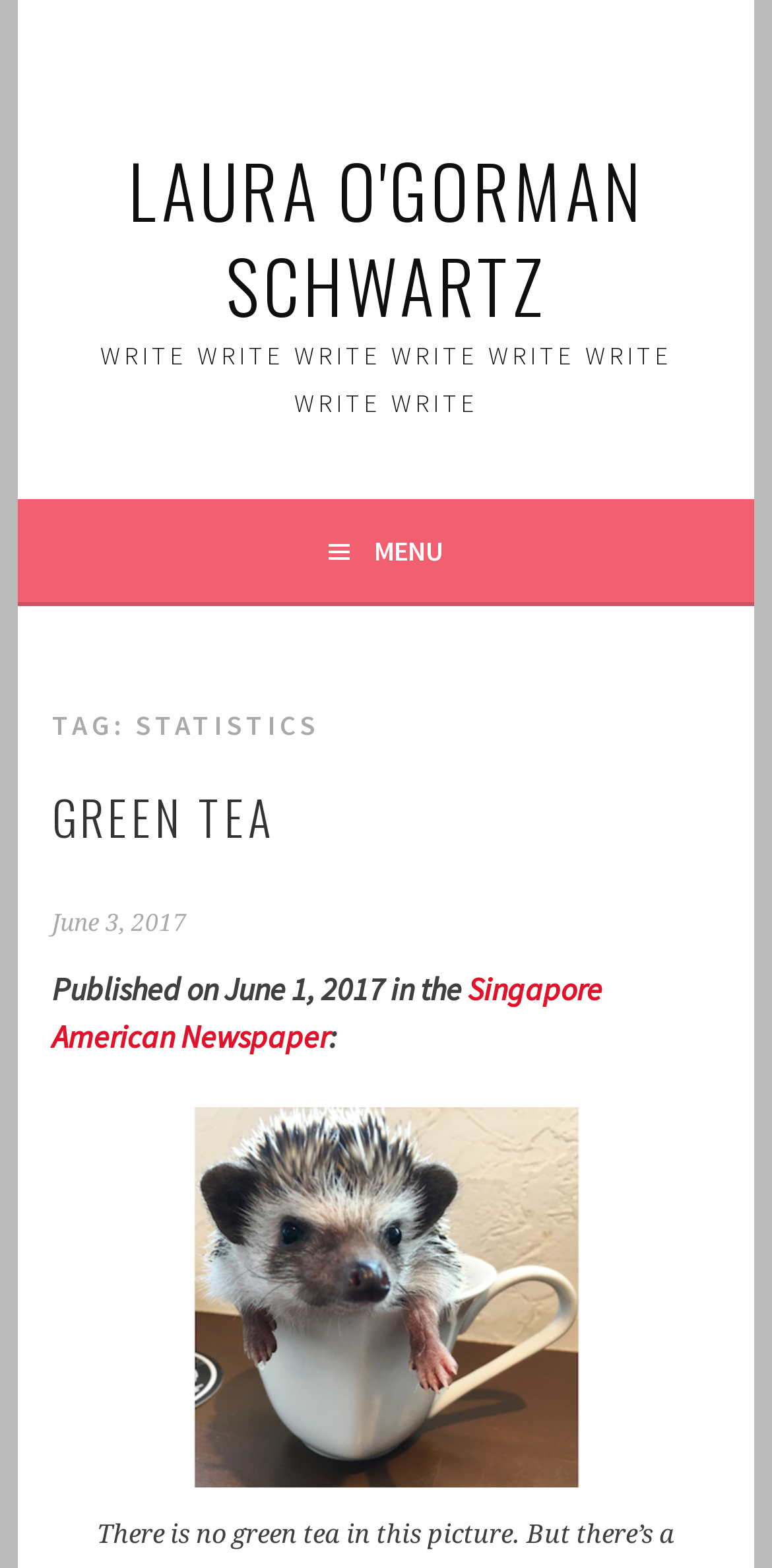What is the publication date of the article?
Using the information from the image, answer the question thoroughly.

The publication date of the article can be found by looking at the link element under the 'TAG: STATISTICS' section, which is 'June 3, 2017'.